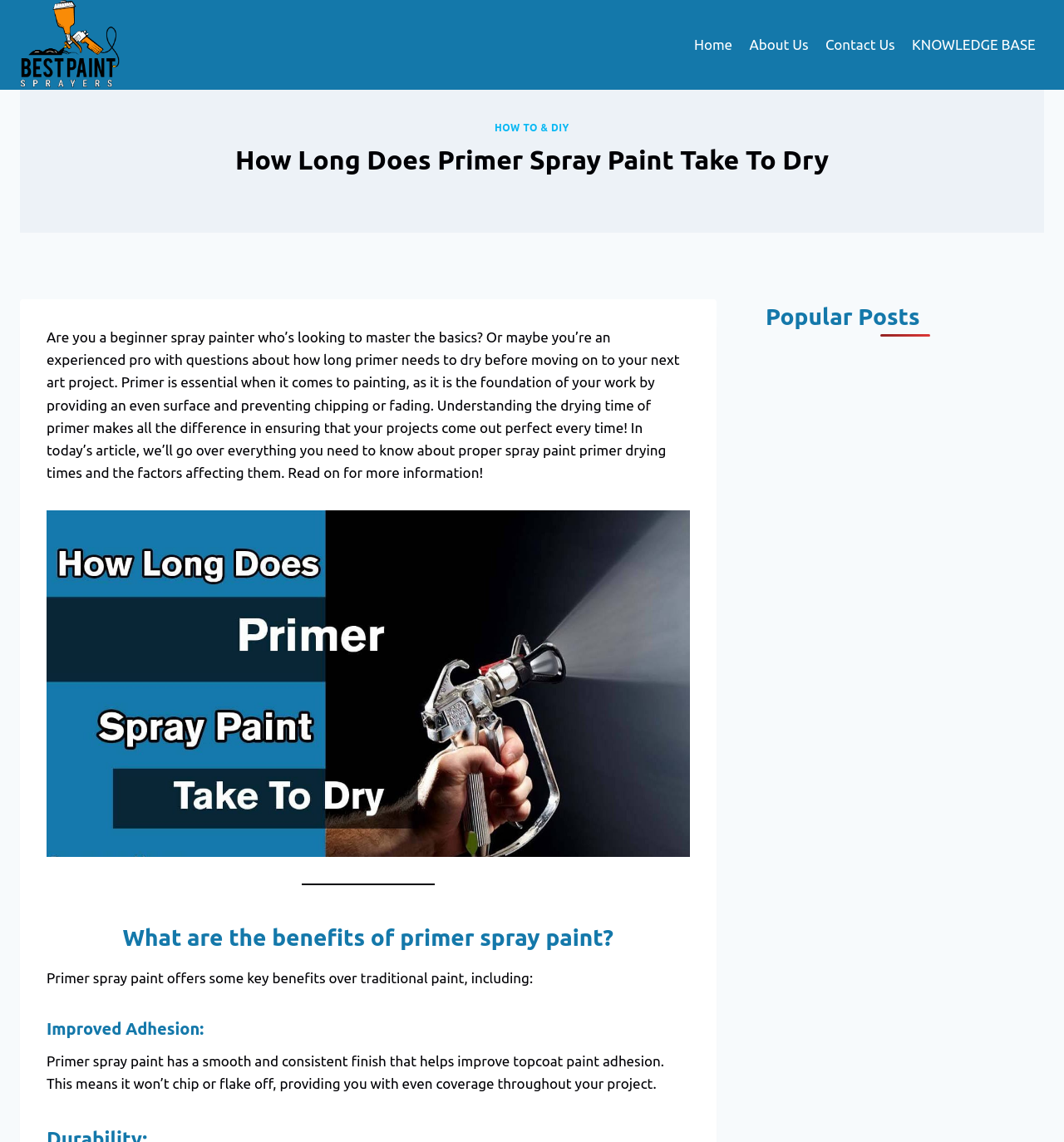Pinpoint the bounding box coordinates of the clickable element needed to complete the instruction: "Read the article 'How Long Does Primer Spray Paint Take To Dry'". The coordinates should be provided as four float numbers between 0 and 1: [left, top, right, bottom].

[0.044, 0.447, 0.648, 0.751]